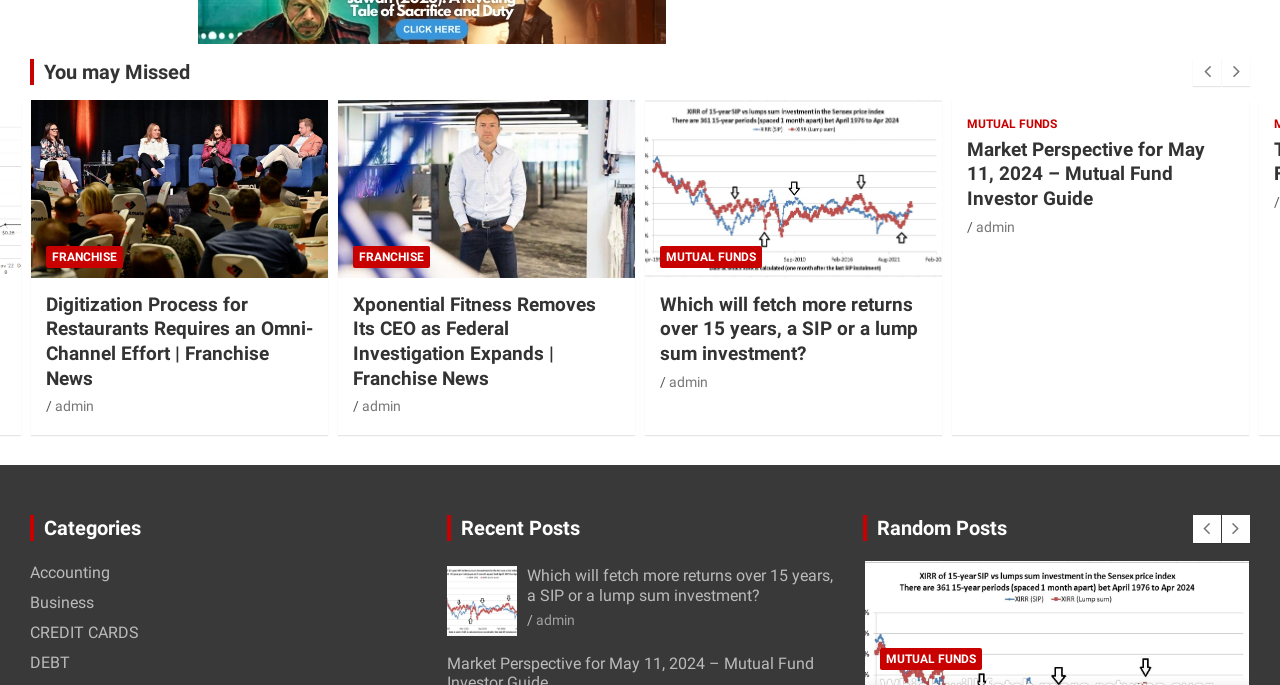Identify the bounding box coordinates for the UI element described as: "parent_node: GLOBAL ECONOMY". The coordinates should be provided as four floats between 0 and 1: [left, top, right, bottom].

[0.503, 0.047, 0.737, 0.308]